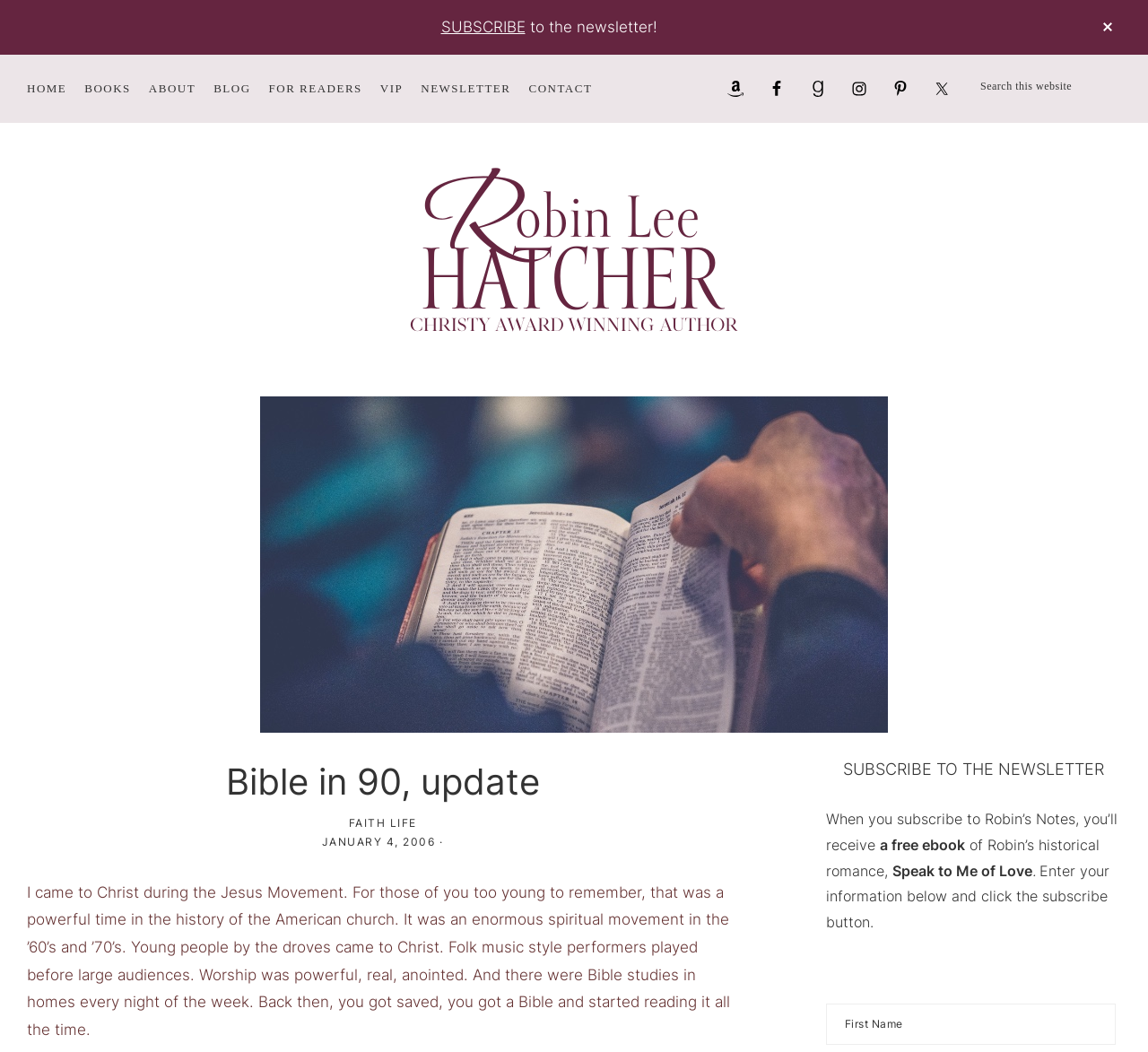Based on the image, provide a detailed and complete answer to the question: 
How many navigation menu items are there?

The navigation menu items can be found at the top of the webpage, and they are HOME, BOOKS, ABOUT, BLOG, FOR READERS, VIP, and CONTACT. I counted them by looking at the links in the navigation menu.